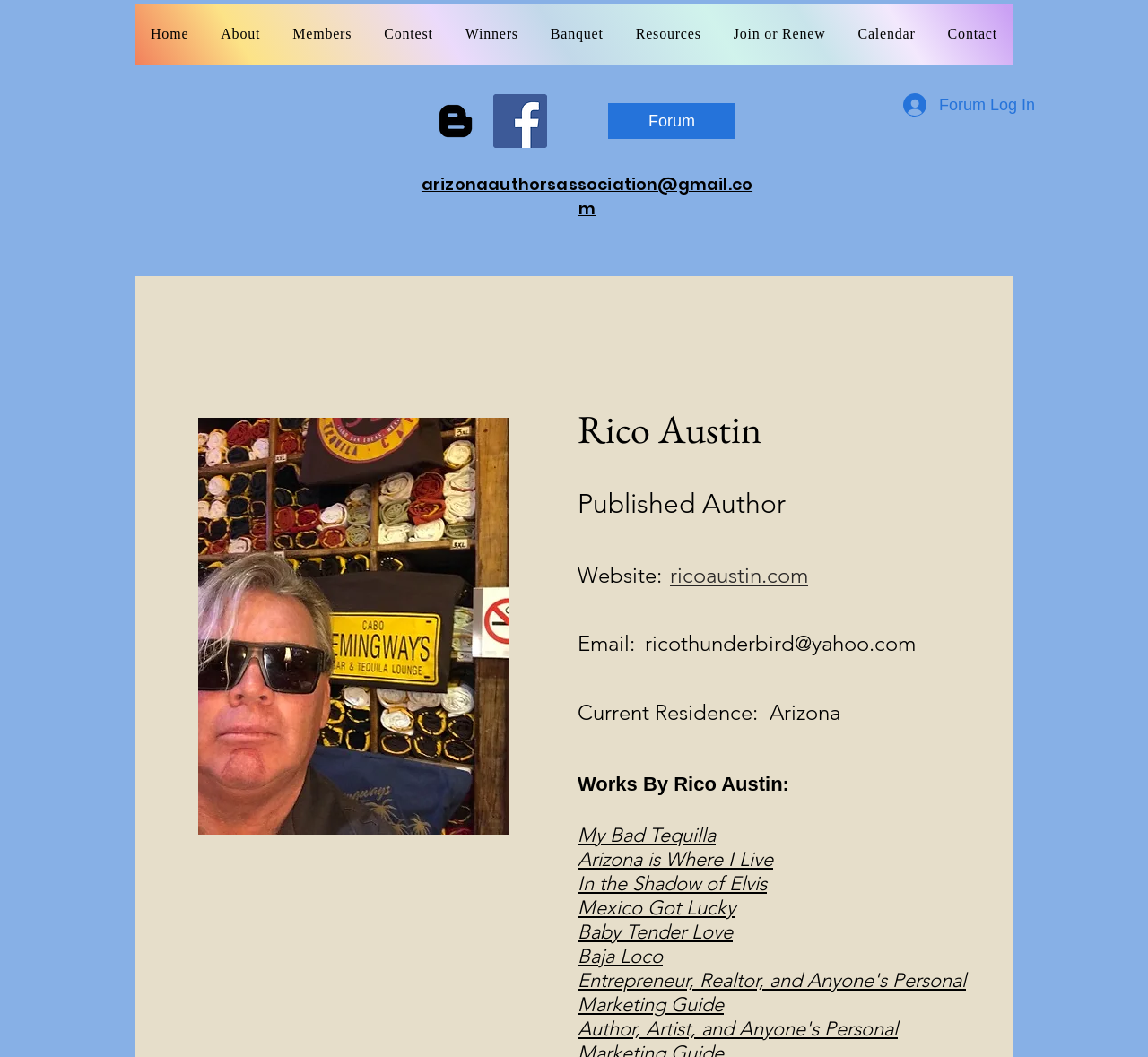Please give the bounding box coordinates of the area that should be clicked to fulfill the following instruction: "Log in to the forum". The coordinates should be in the format of four float numbers from 0 to 1, i.e., [left, top, right, bottom].

[0.776, 0.083, 0.87, 0.116]